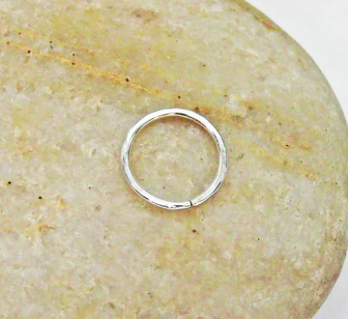Generate a comprehensive caption that describes the image.

This image showcases a beautifully crafted hammered texture sterling silver nose ring, resting elegantly on a smooth stone surface. The minimalist design features a delicate circular shape, emphasizing the texture achieved through the artisan's hammering technique. This nose ring is made from 20-gauge argentium silver, known for its quality and shine, making it a modern and stylish choice for body jewelry. Its understated charm and craftsmanship would appeal to those who appreciate unique, handmade accessories.